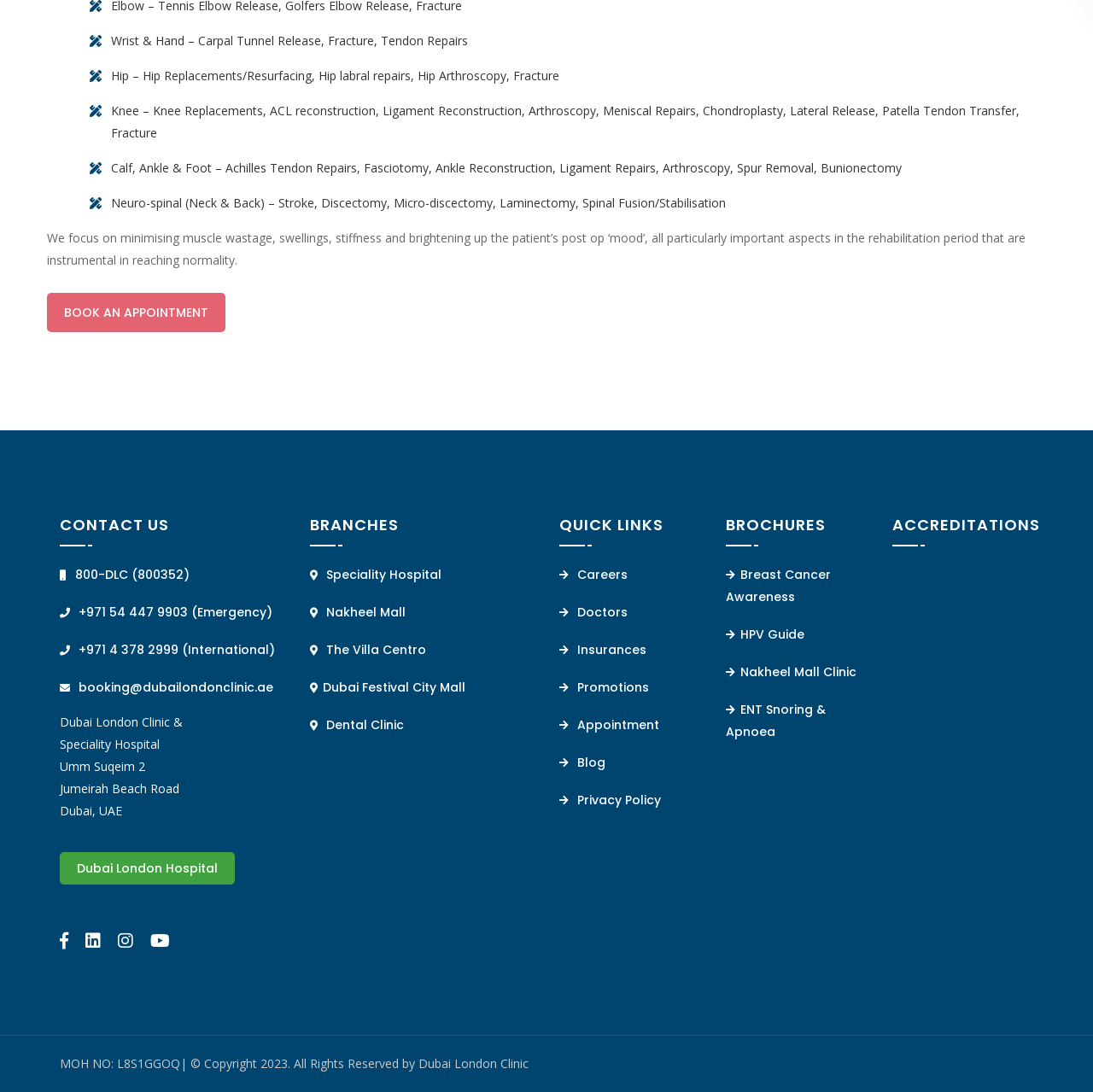Use the information in the screenshot to answer the question comprehensively: What types of surgeries are mentioned on the webpage?

The webpage mentions various types of surgeries under different categories such as Wrist & Hand, Hip, Knee, Calf, Ankle & Foot, and Neuro-spinal (Neck & Back). These categories are listed as StaticText elements with bounding box coordinates [0.102, 0.03, 0.428, 0.044], [0.102, 0.062, 0.512, 0.076], [0.102, 0.094, 0.933, 0.129], [0.102, 0.146, 0.825, 0.161], and [0.102, 0.178, 0.664, 0.193], respectively.